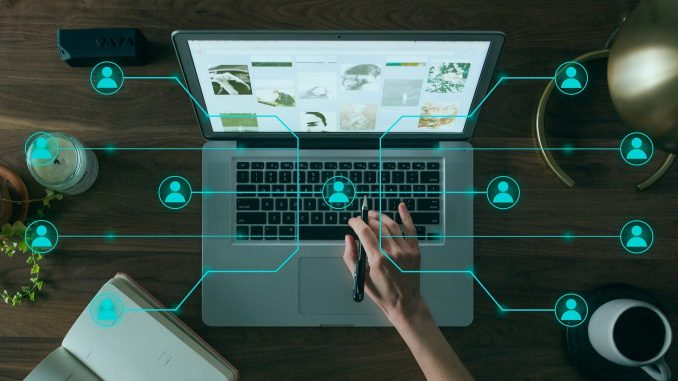Is there a plant in the background?
Refer to the image and answer the question using a single word or phrase.

Yes